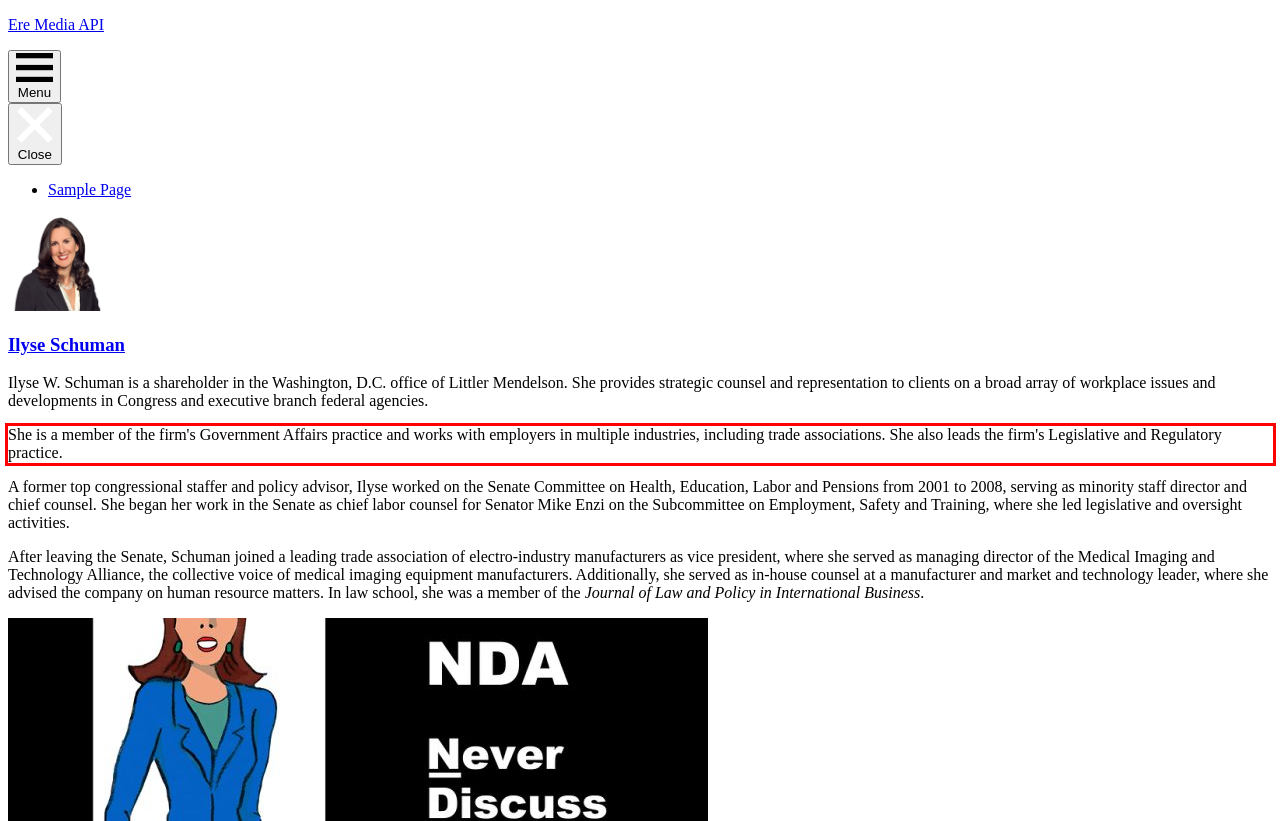Observe the screenshot of the webpage, locate the red bounding box, and extract the text content within it.

She is a member of the firm's Government Affairs practice and works with employers in multiple industries, including trade associations. She also leads the firm's Legislative and Regulatory practice.